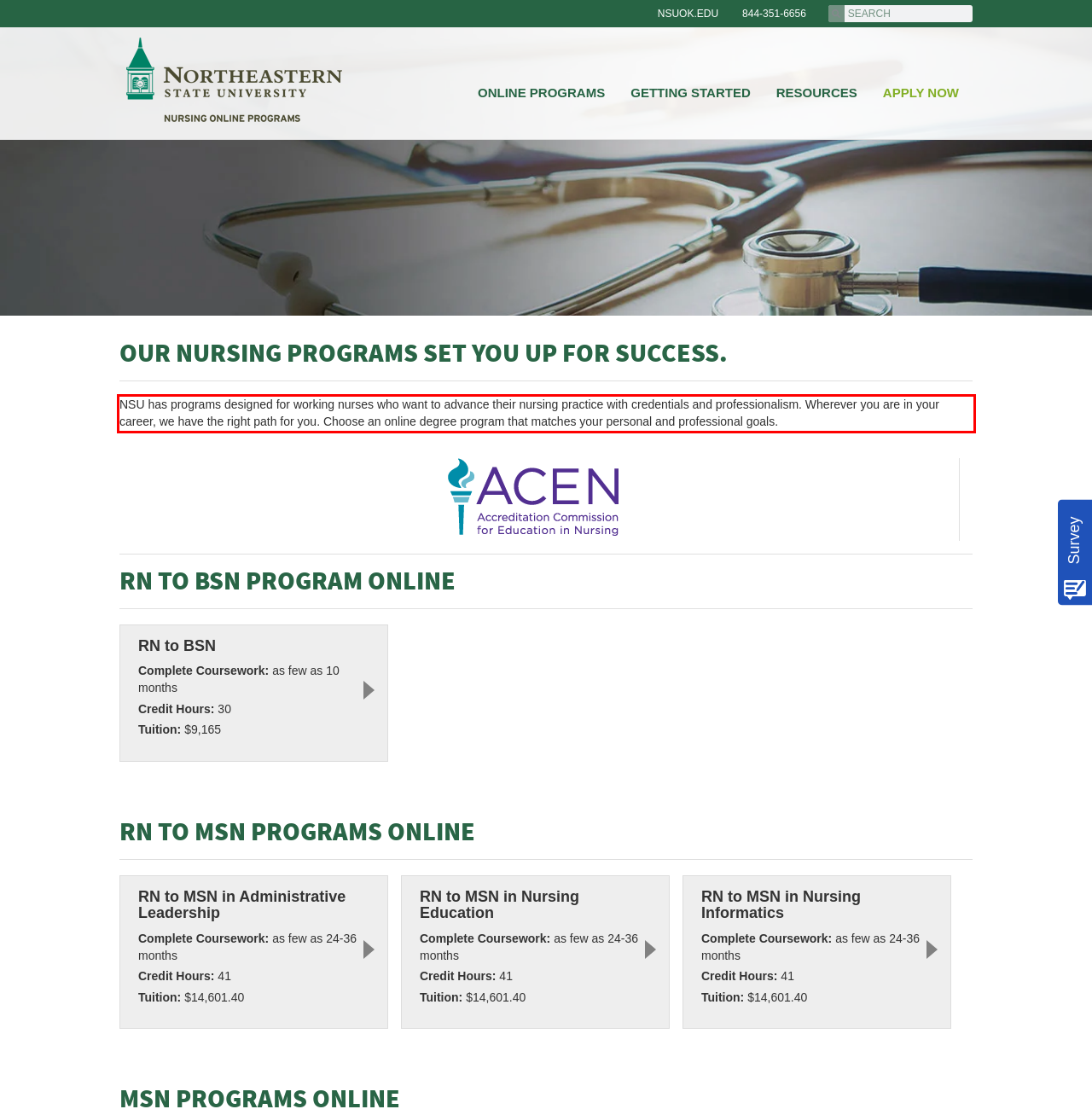There is a screenshot of a webpage with a red bounding box around a UI element. Please use OCR to extract the text within the red bounding box.

NSU has programs designed for working nurses who want to advance their nursing practice with credentials and professionalism. Wherever you are in your career, we have the right path for you. Choose an online degree program that matches your personal and professional goals.